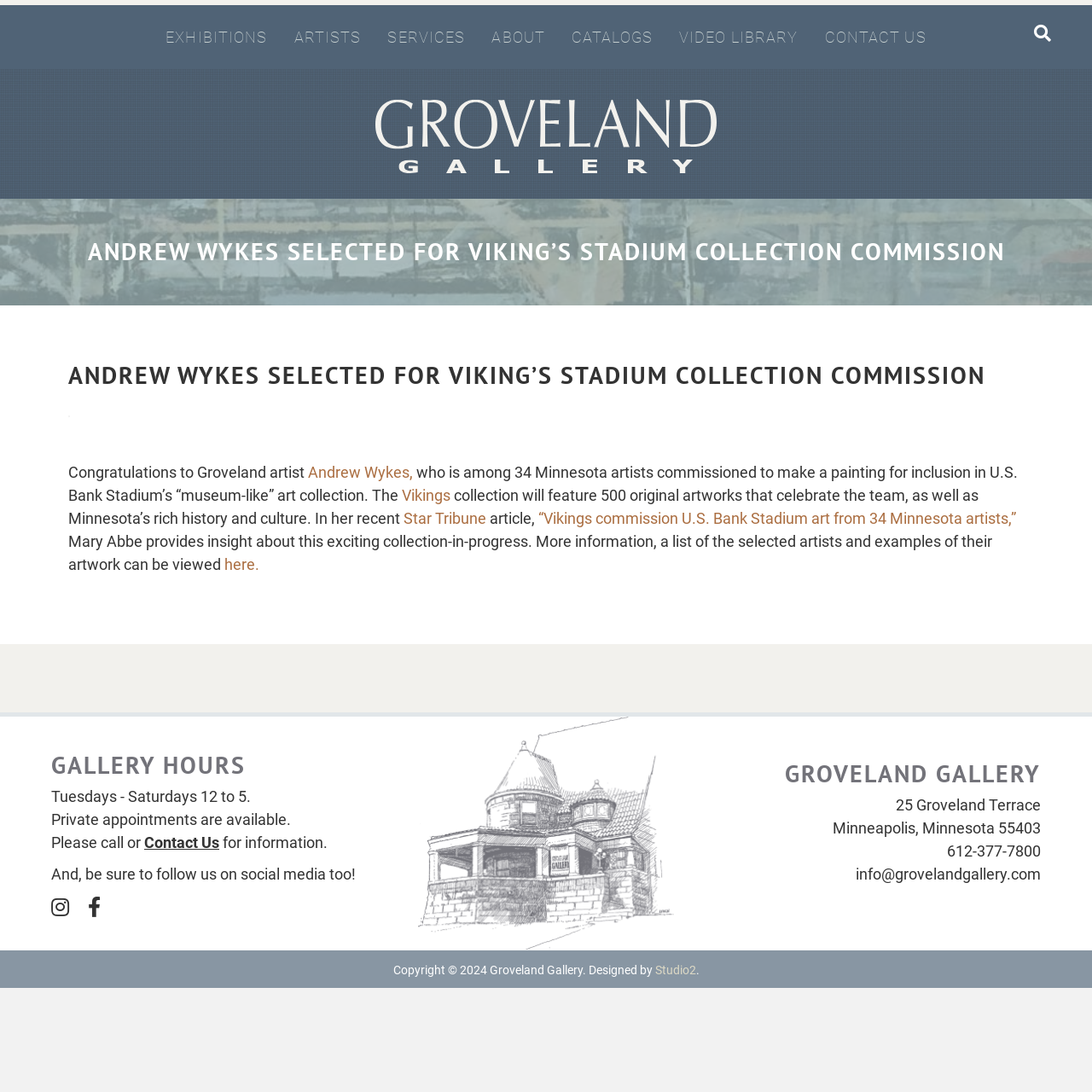Specify the bounding box coordinates of the element's area that should be clicked to execute the given instruction: "Search for something". The coordinates should be four float numbers between 0 and 1, i.e., [left, top, right, bottom].

[0.941, 0.016, 0.969, 0.045]